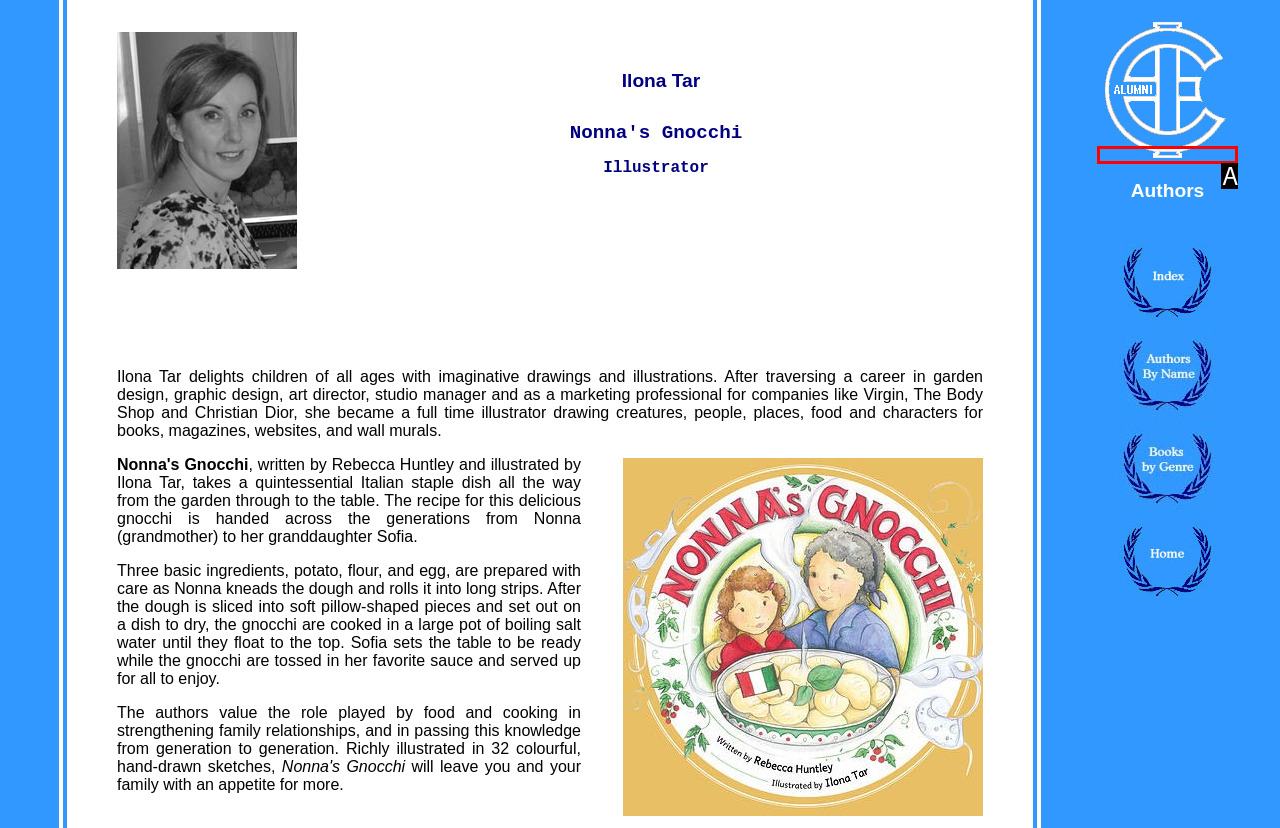Determine which option fits the element description: parent_node: Authors
Answer with the option’s letter directly.

A